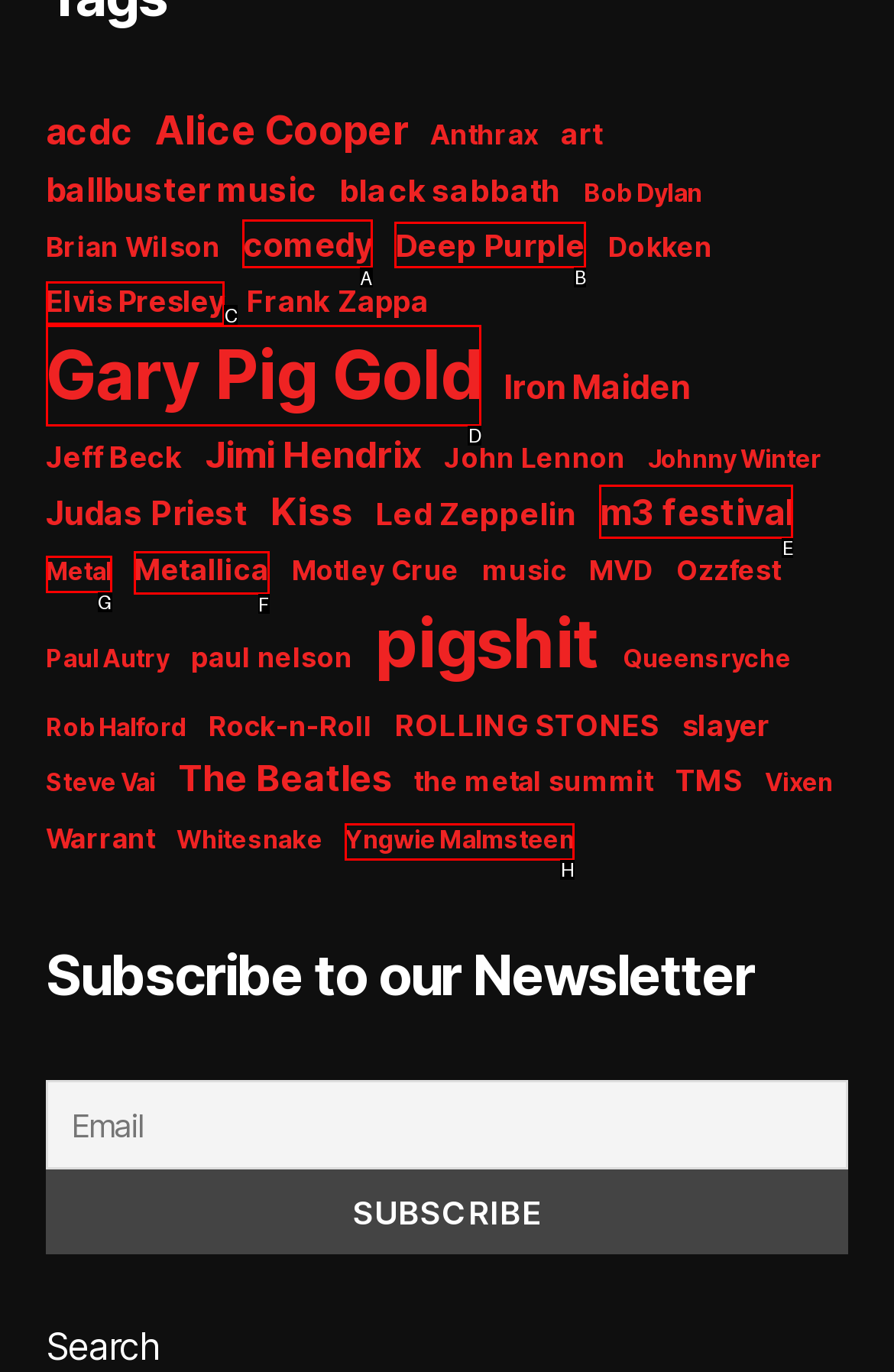Choose the option that matches the following description: Deep Purple
Answer with the letter of the correct option.

B